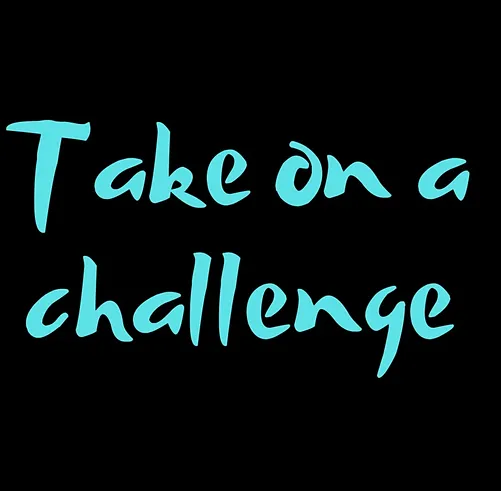What is the purpose of the image?
Using the image, provide a concise answer in one word or a short phrase.

inspiring call to action